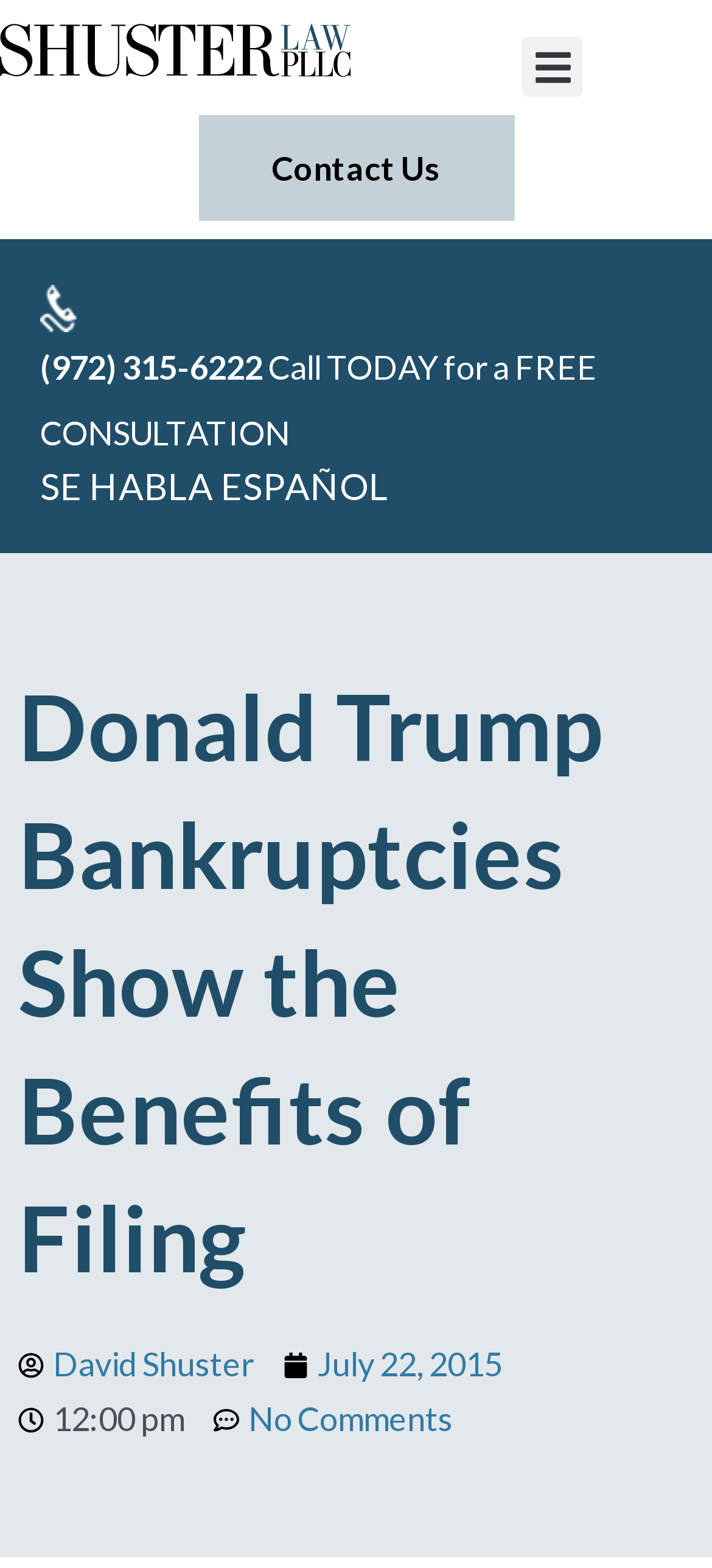Show the bounding box coordinates for the HTML element as described: "Menu".

[0.733, 0.023, 0.818, 0.062]